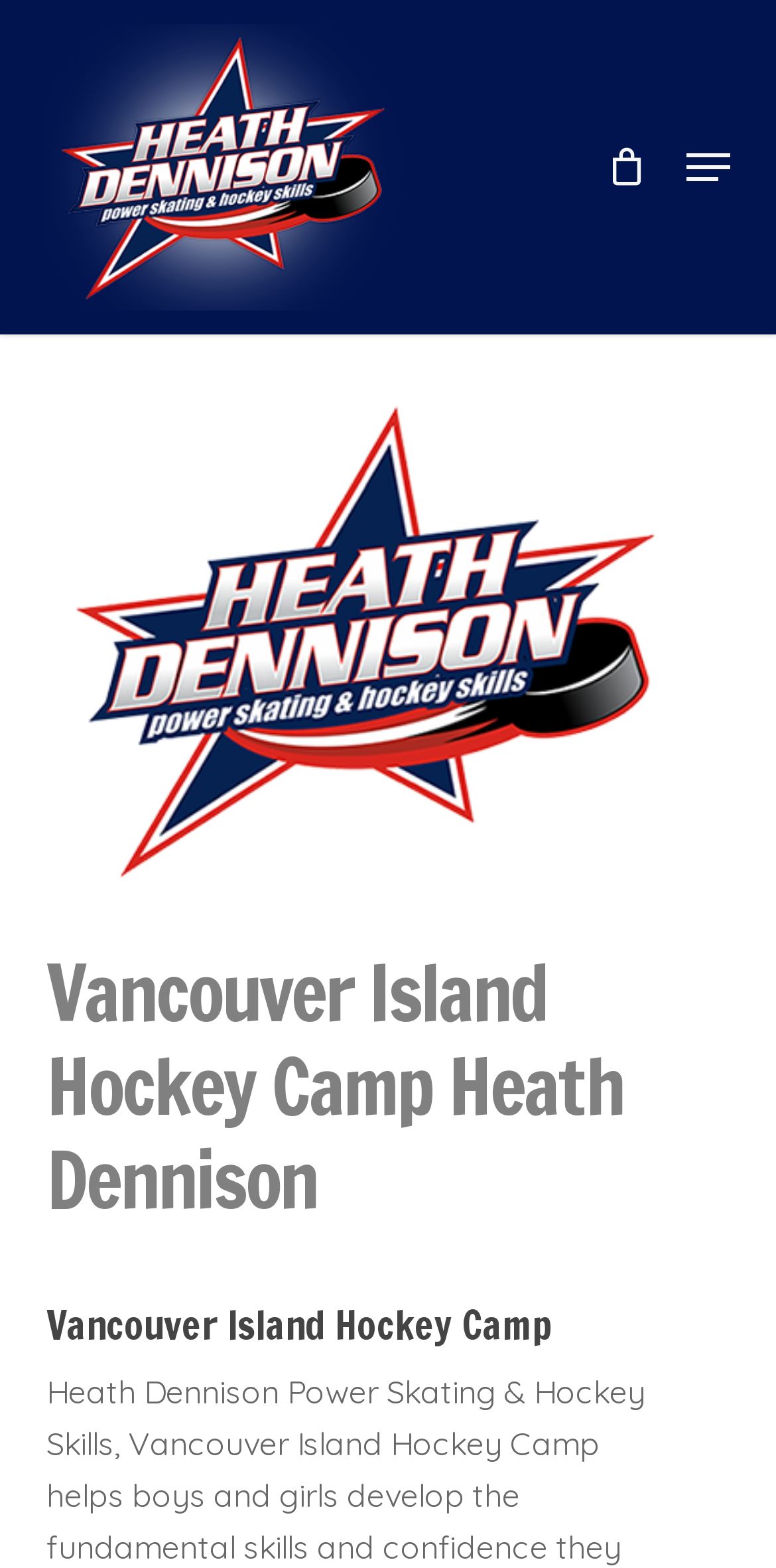Highlight the bounding box of the UI element that corresponds to this description: "Menu".

[0.884, 0.094, 0.94, 0.119]